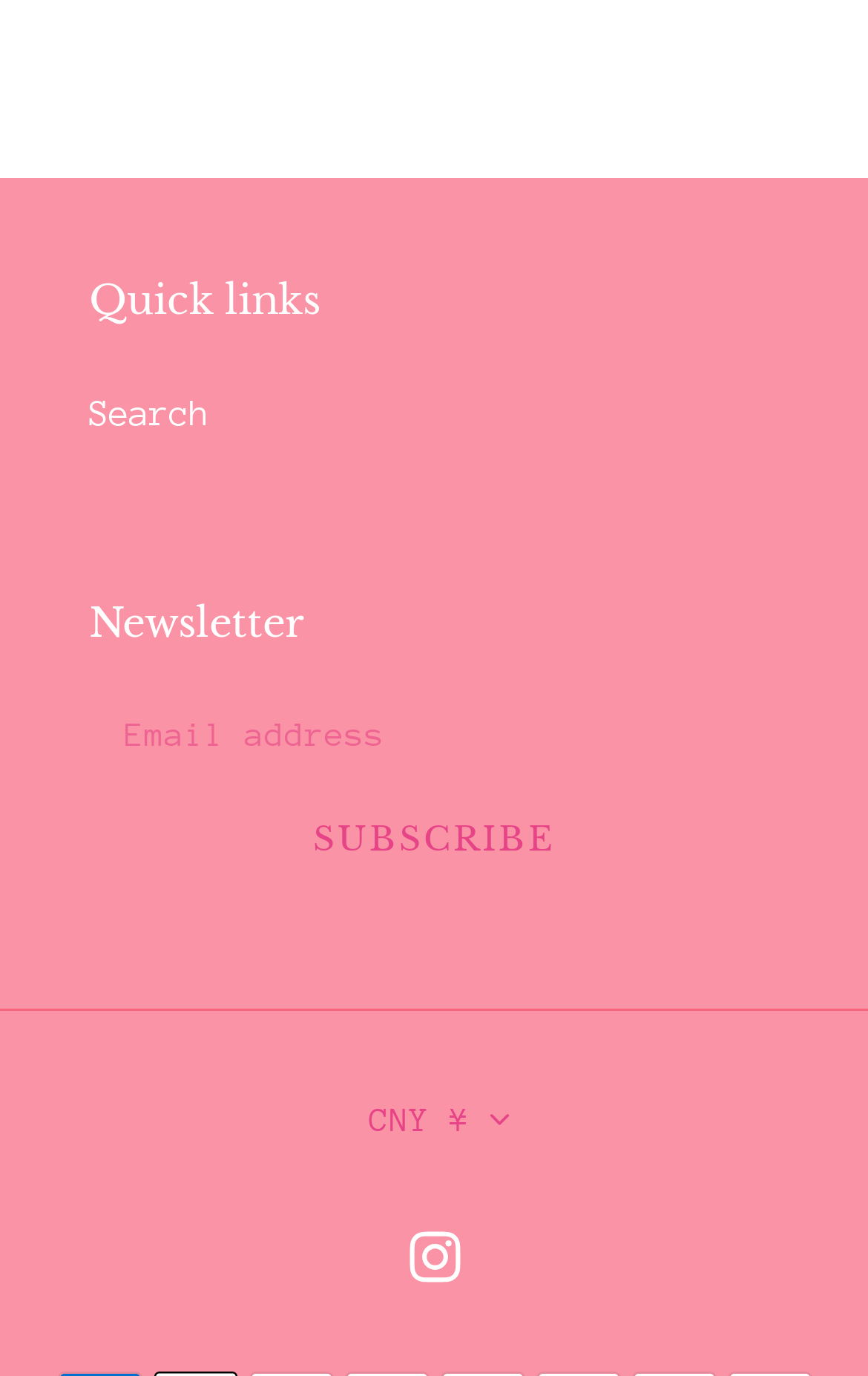What currency is currently selected?
Using the image as a reference, deliver a detailed and thorough answer to the question.

The button 'CNY ¥' is expanded and has a description 'currency-heading', indicating that it is the currently selected currency.